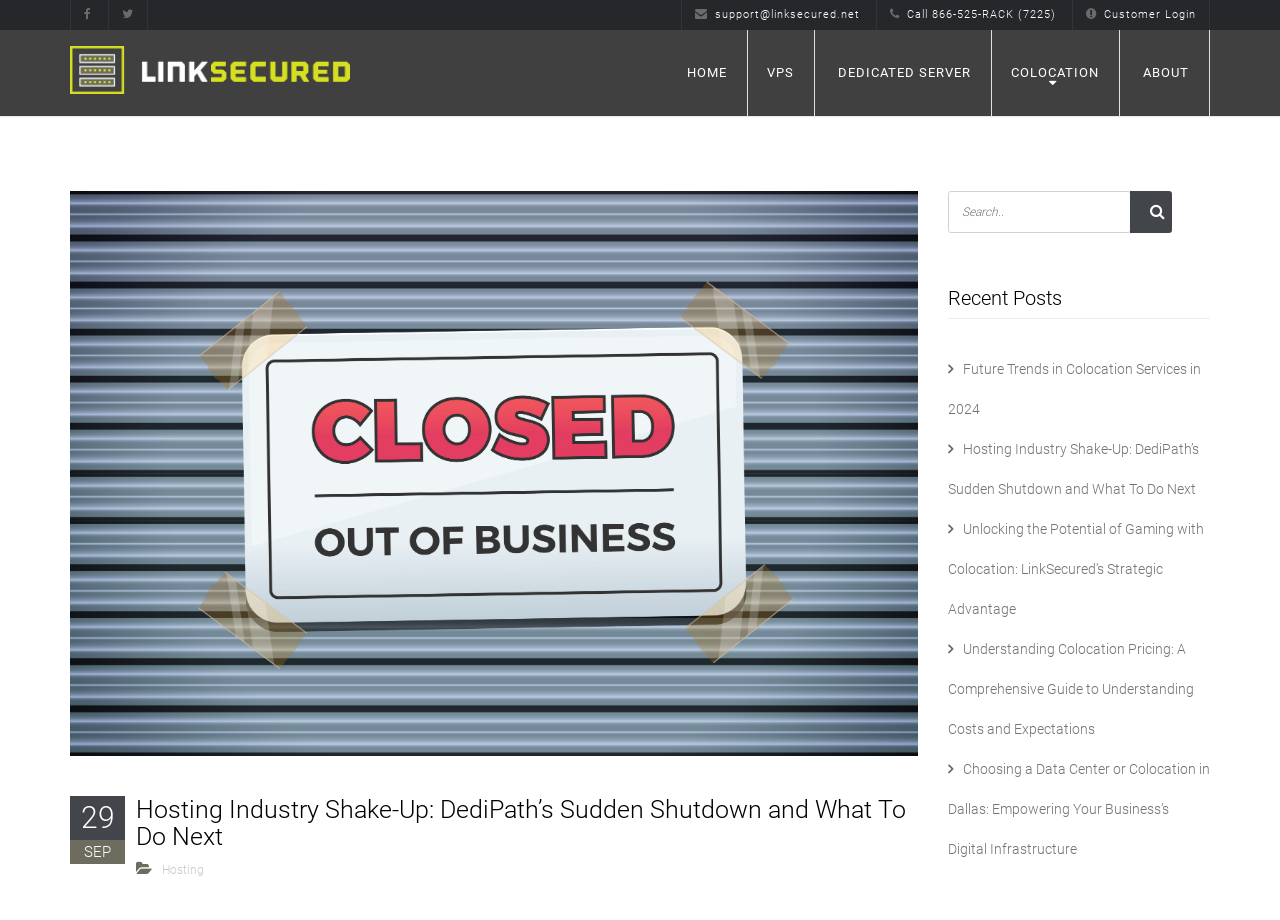What is the topic of the latest article?
Please provide a comprehensive answer based on the visual information in the image.

The latest article can be found in the main content area of the webpage, and its title is 'Hosting Industry Shake-Up: DediPath’s Sudden Shutdown and What To Do Next'. The topic of the article is about the hosting industry shake-up.